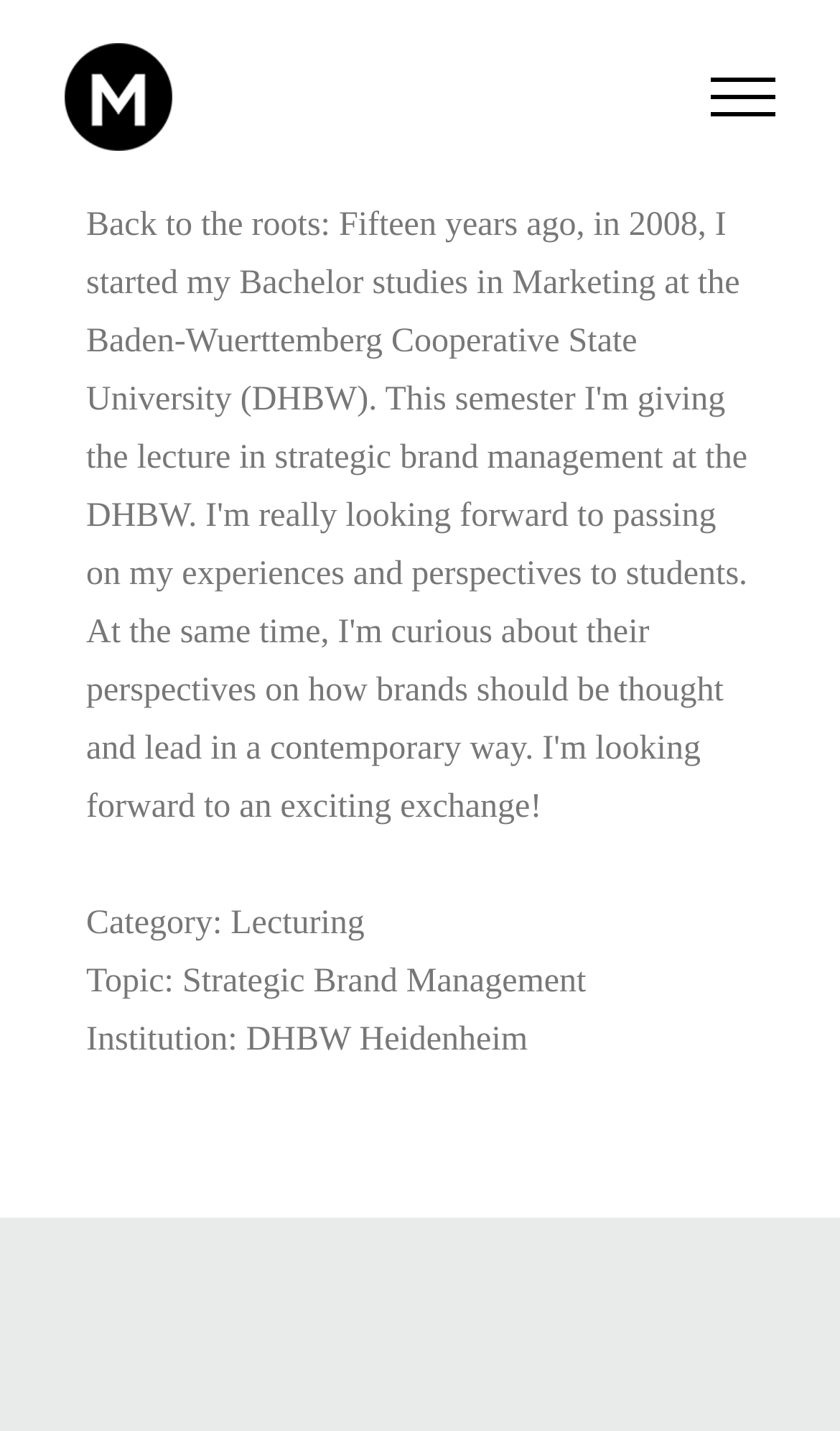Identify the bounding box coordinates for the UI element described as: "aria-label="Toggle Menu"".

[0.81, 0.054, 0.959, 0.081]